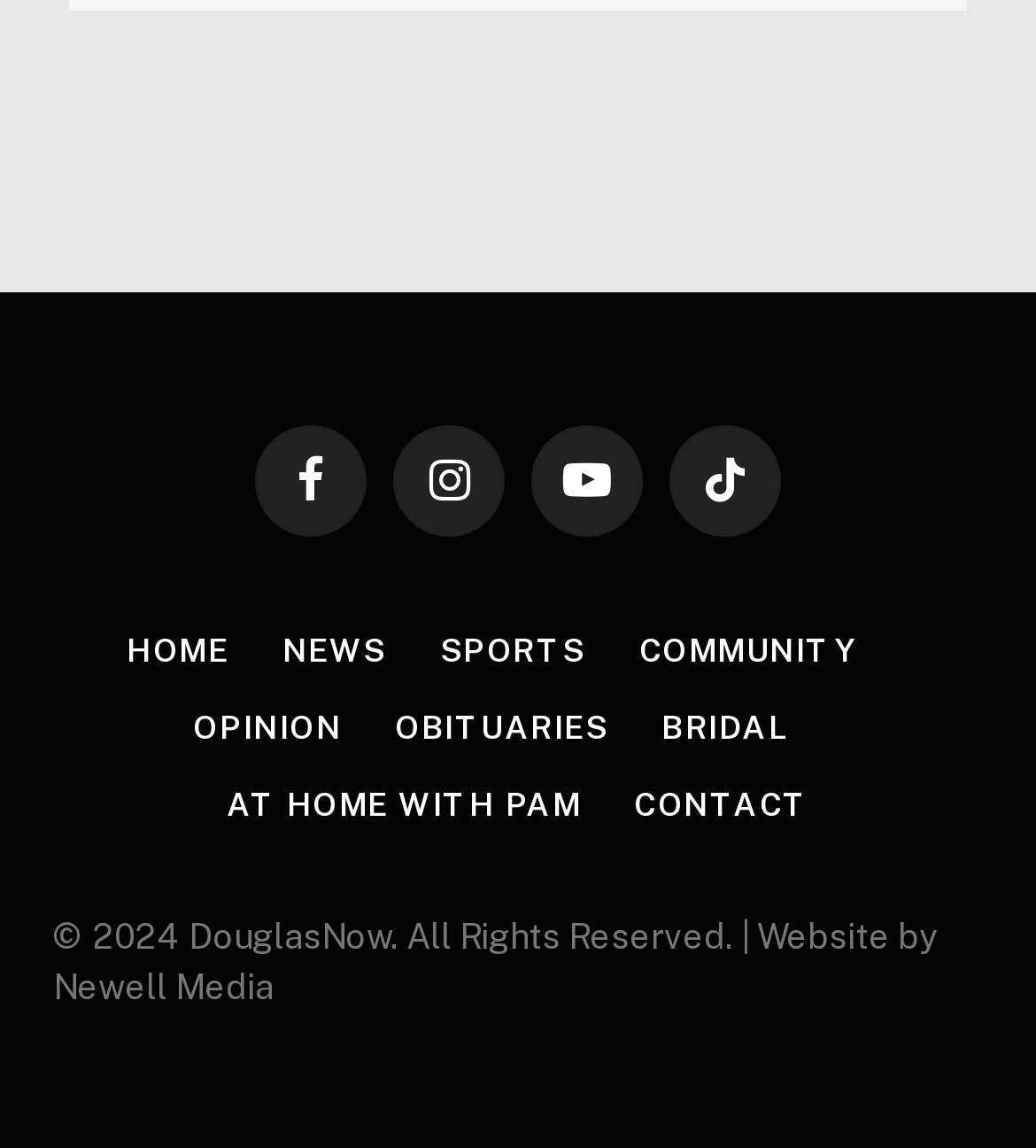How many main navigation links are there?
Answer with a single word or short phrase according to what you see in the image.

6